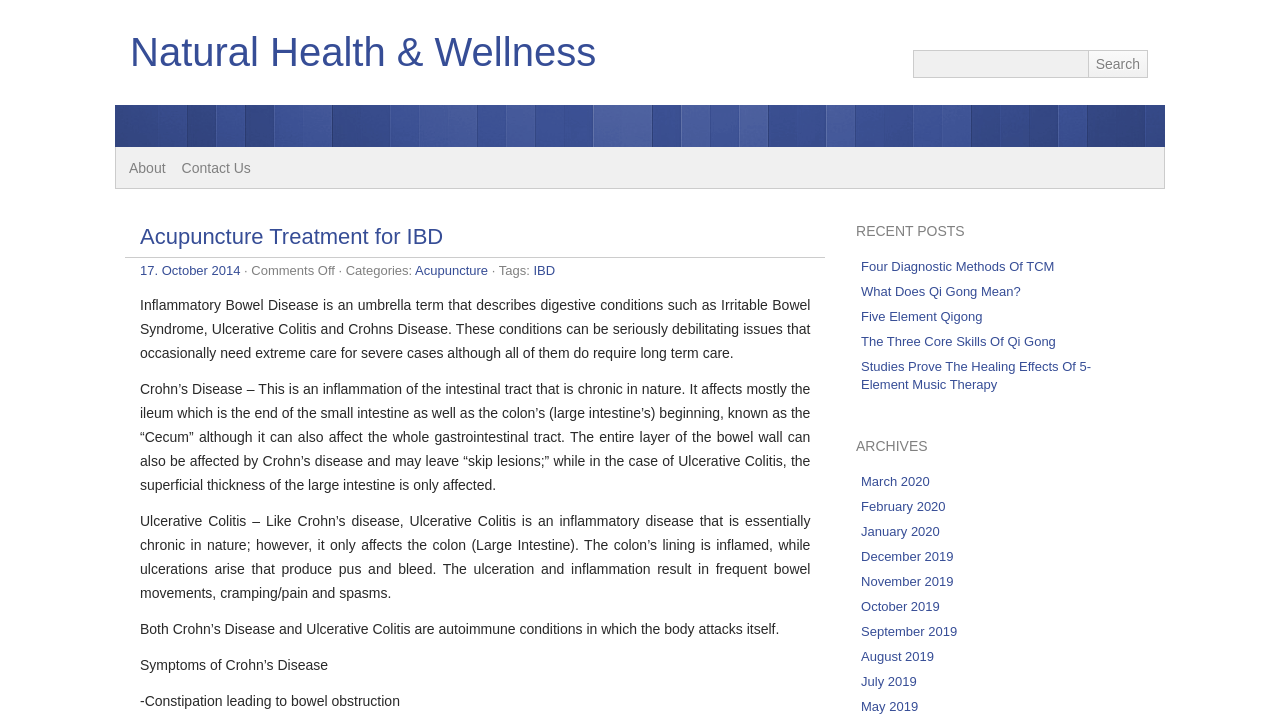Find the bounding box coordinates for the area that must be clicked to perform this action: "Explore recent posts".

[0.669, 0.295, 0.886, 0.338]